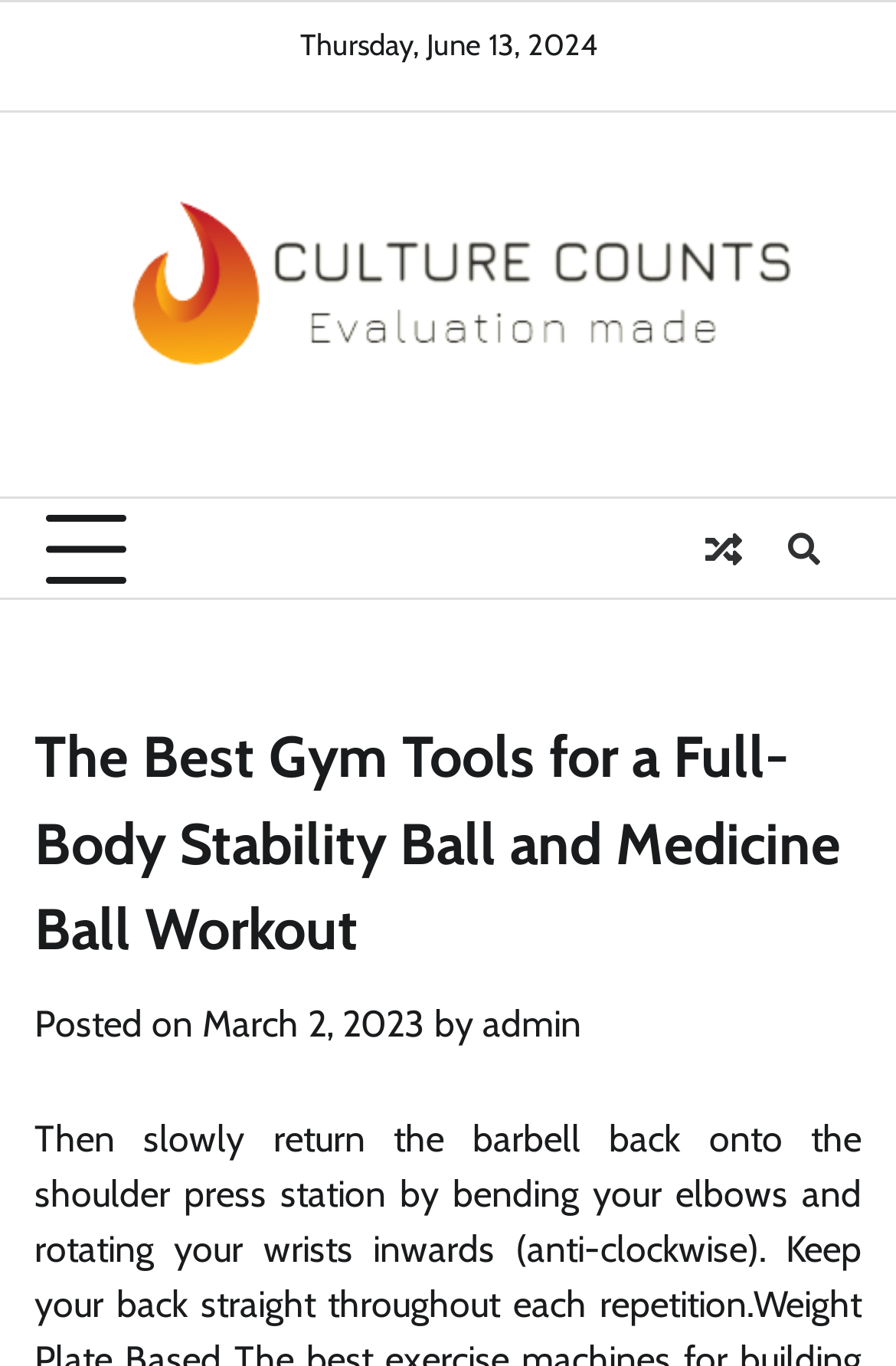Respond to the following question with a brief word or phrase:
What is the current day of the week?

Thursday